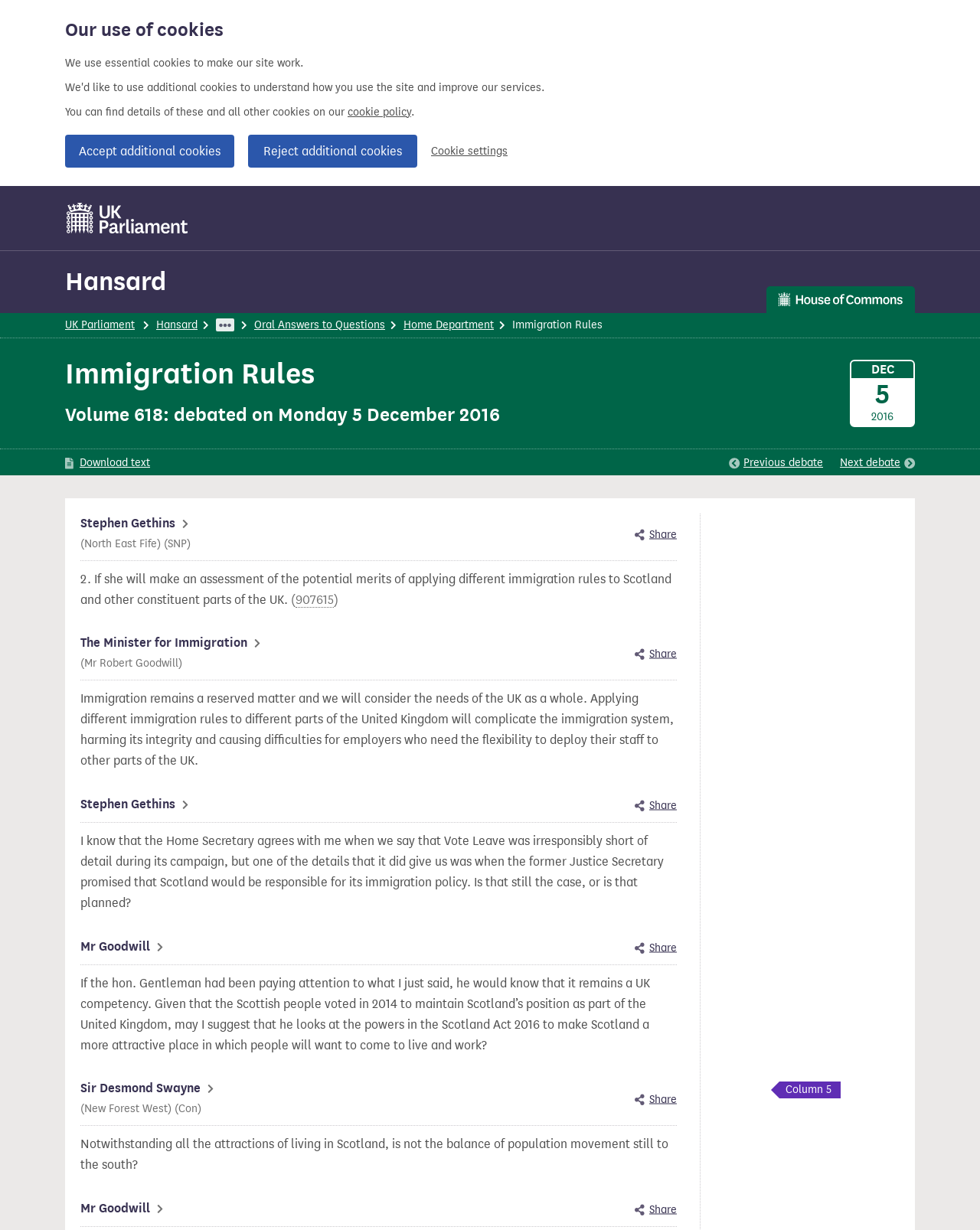Find the bounding box coordinates of the element to click in order to complete this instruction: "View Hansard". The bounding box coordinates must be four float numbers between 0 and 1, denoted as [left, top, right, bottom].

[0.066, 0.216, 0.17, 0.242]